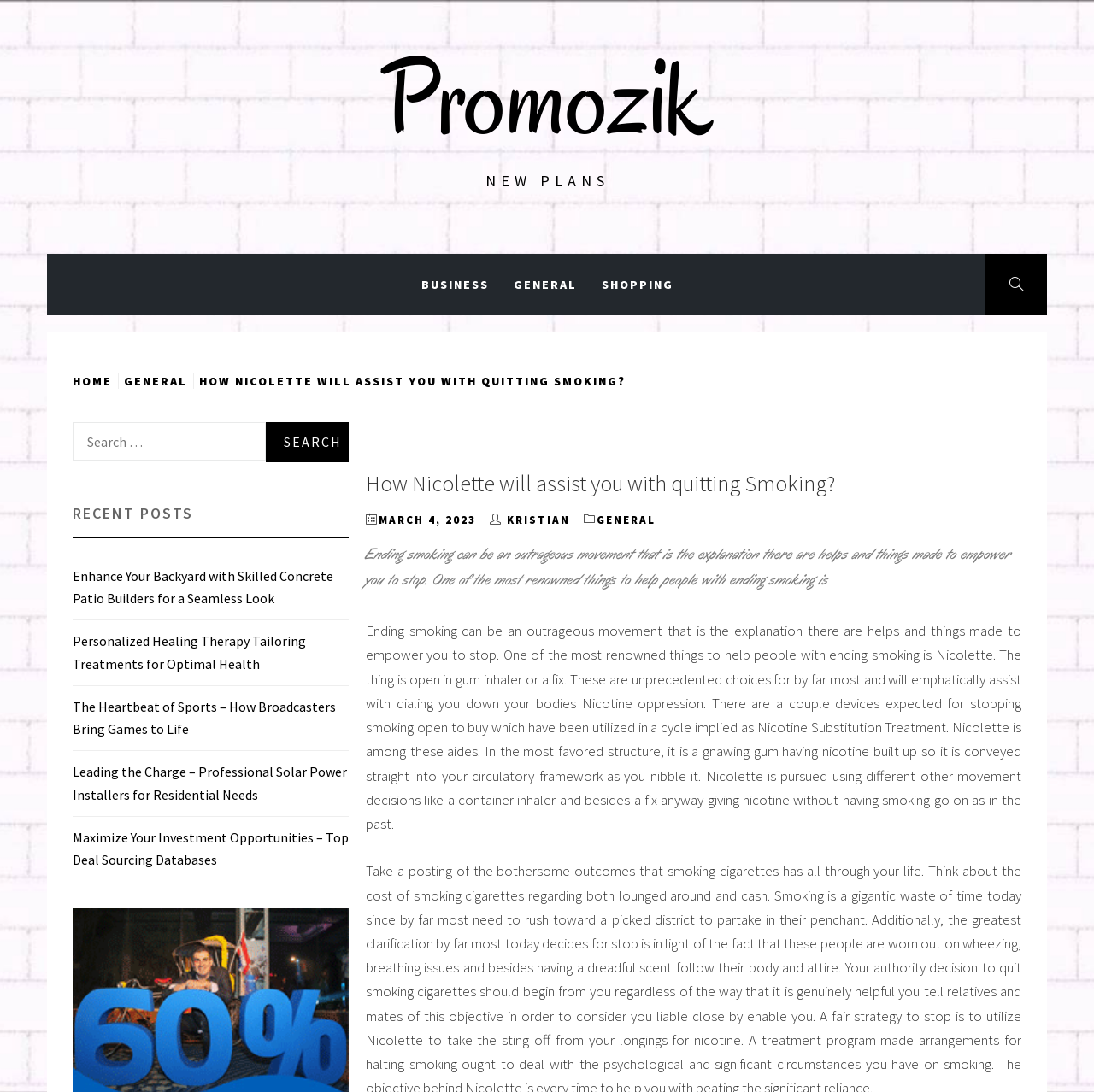Craft a detailed narrative of the webpage's structure and content.

The webpage is about Nicolette, a product that assists people in quitting smoking. At the top, there is a link to "Promozik" and a text "NEW PLANS" is displayed. Below that, there are several links to different categories, including "BUSINESS", "GENERAL", and "SHOPPING". 

To the right of these links, there is a navigation section with breadcrumbs, showing the current page's location in the website's hierarchy. The breadcrumbs include links to "HOME", "GENERAL", and the current page, "HOW NICOLETTE WILL ASSIST YOU WITH QUITTING SMOKING?".

Below the navigation section, there is a header with the title "How Nicolette will assist you with quitting Smoking?" and a link to the date "MARCH 4, 2023". There are also links to the author "KRISTIAN" and the category "GENERAL".

The main content of the page is a long text that explains how Nicolette can help people quit smoking. It describes Nicolette as a product that comes in different forms, such as gum or a patch, and is used as part of Nicotine Substitution Treatment.

To the left of the main content, there is a search box with a button labeled "Search". Below the search box, there is a heading "RECENT POSTS" followed by a list of five links to other articles, including "Enhance Your Backyard with Skilled Concrete Patio Builders for a Seamless Look", "Personalized Healing Therapy Tailoring Treatments for Optimal Health", and others.